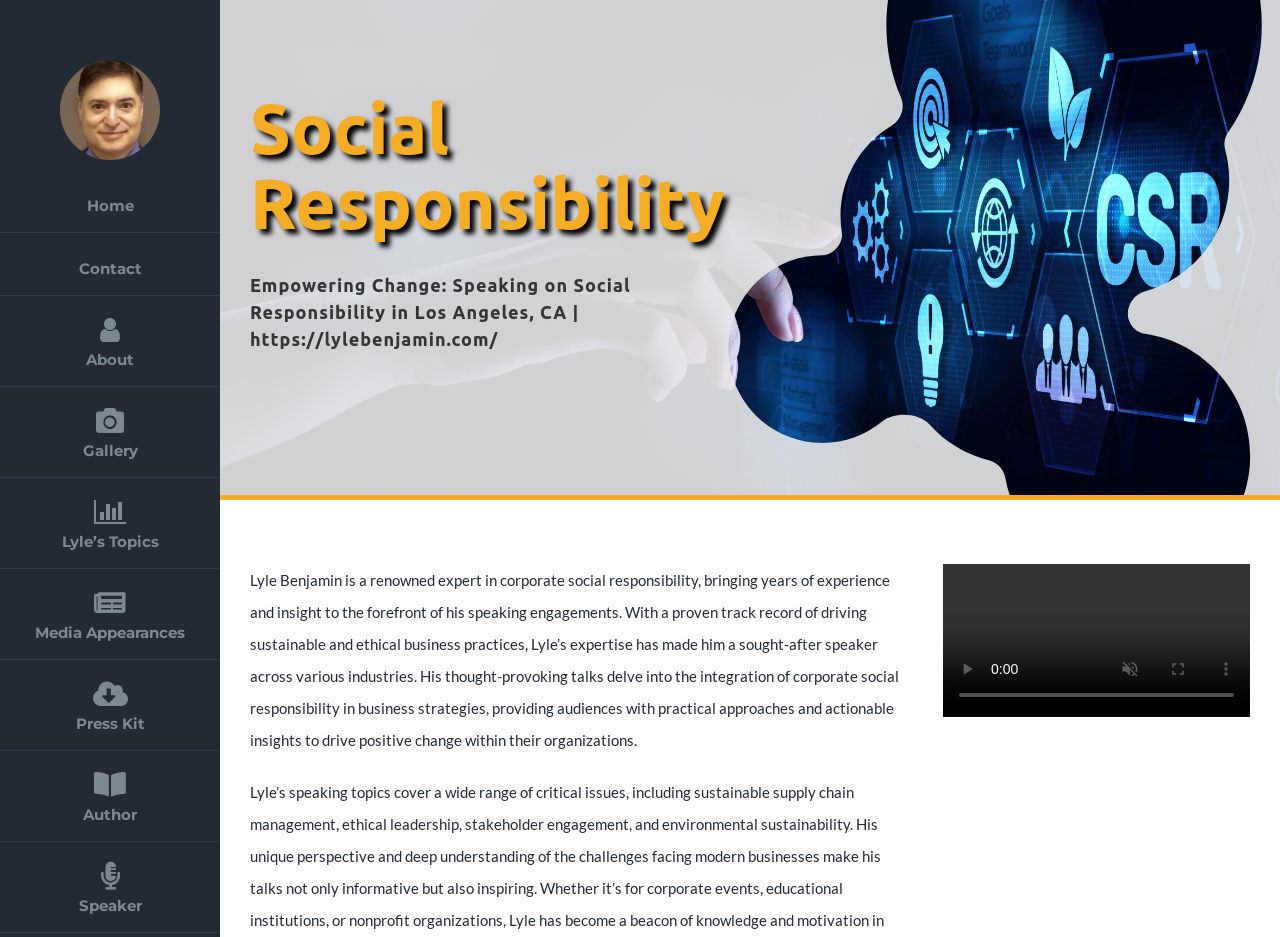Please specify the bounding box coordinates of the clickable region necessary for completing the following instruction: "Click the About link". The coordinates must consist of four float numbers between 0 and 1, i.e., [left, top, right, bottom].

[0.0, 0.316, 0.172, 0.413]